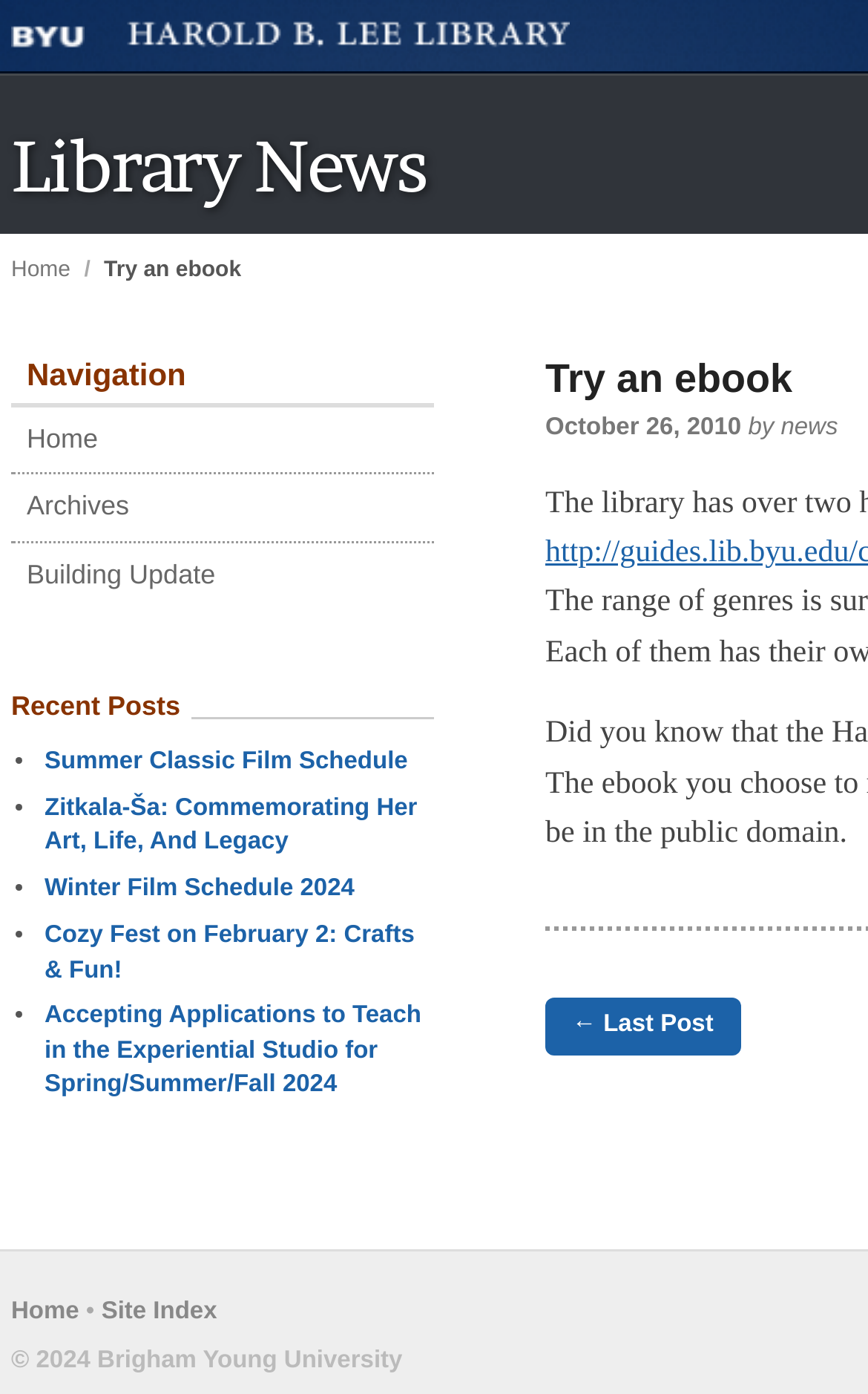Provide the bounding box coordinates of the UI element that matches the description: "Home".

[0.013, 0.292, 0.5, 0.339]